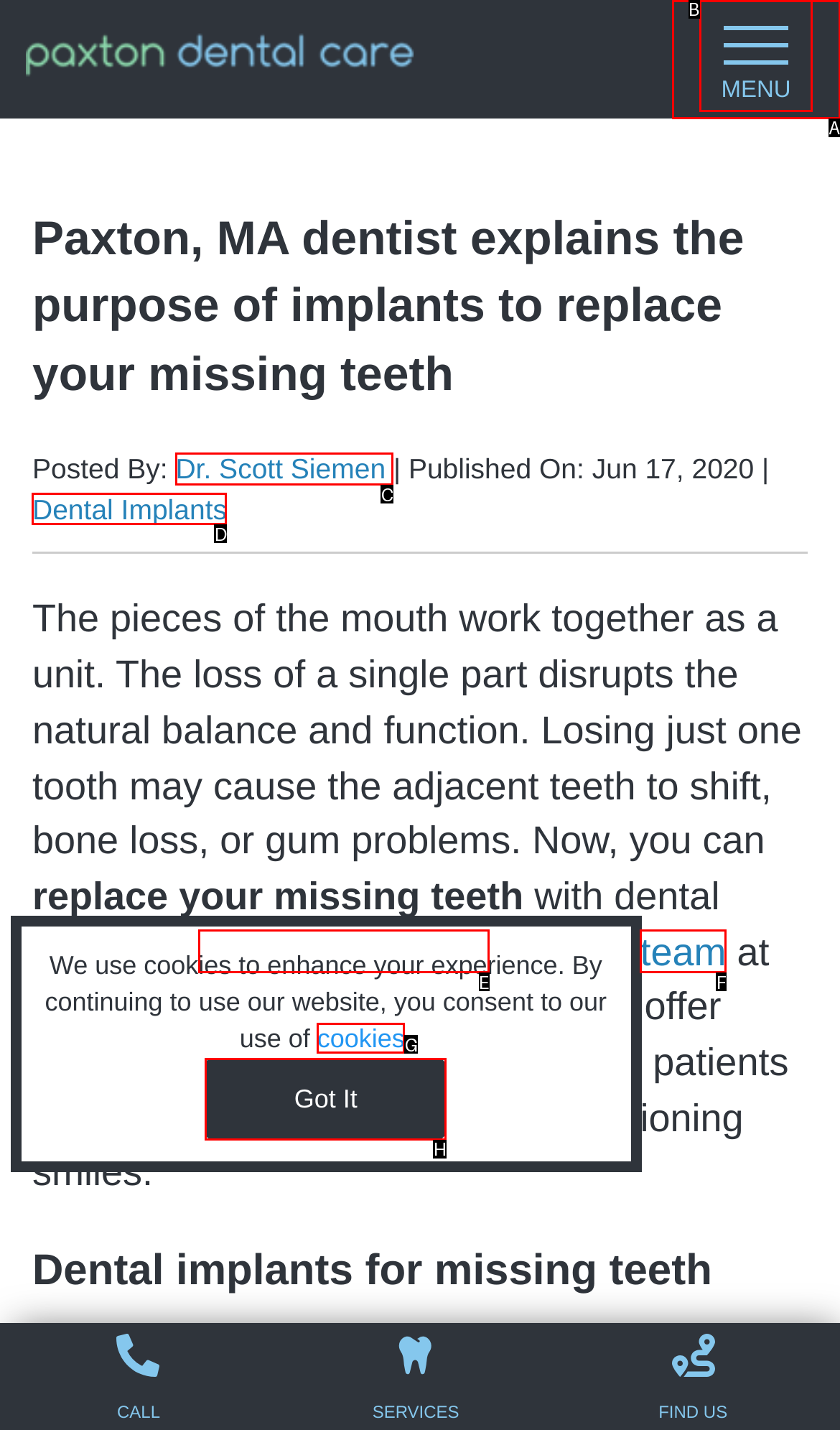Identify the correct HTML element to click to accomplish this task: Learn about dental implants
Respond with the letter corresponding to the correct choice.

D